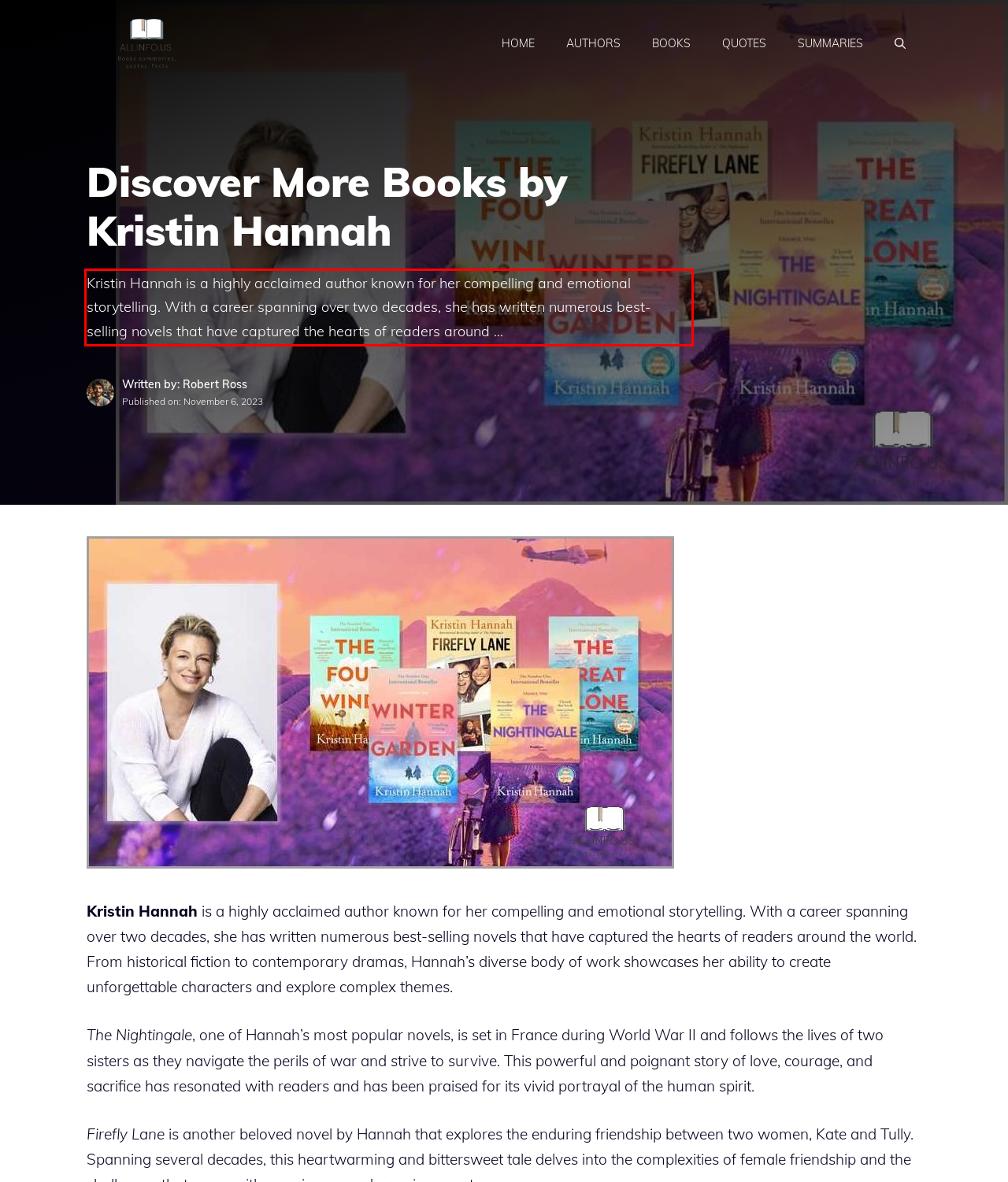Please analyze the provided webpage screenshot and perform OCR to extract the text content from the red rectangle bounding box.

Kristin Hannah is a highly acclaimed author known for her compelling and emotional storytelling. With a career spanning over two decades, she has written numerous best-selling novels that have captured the hearts of readers around …